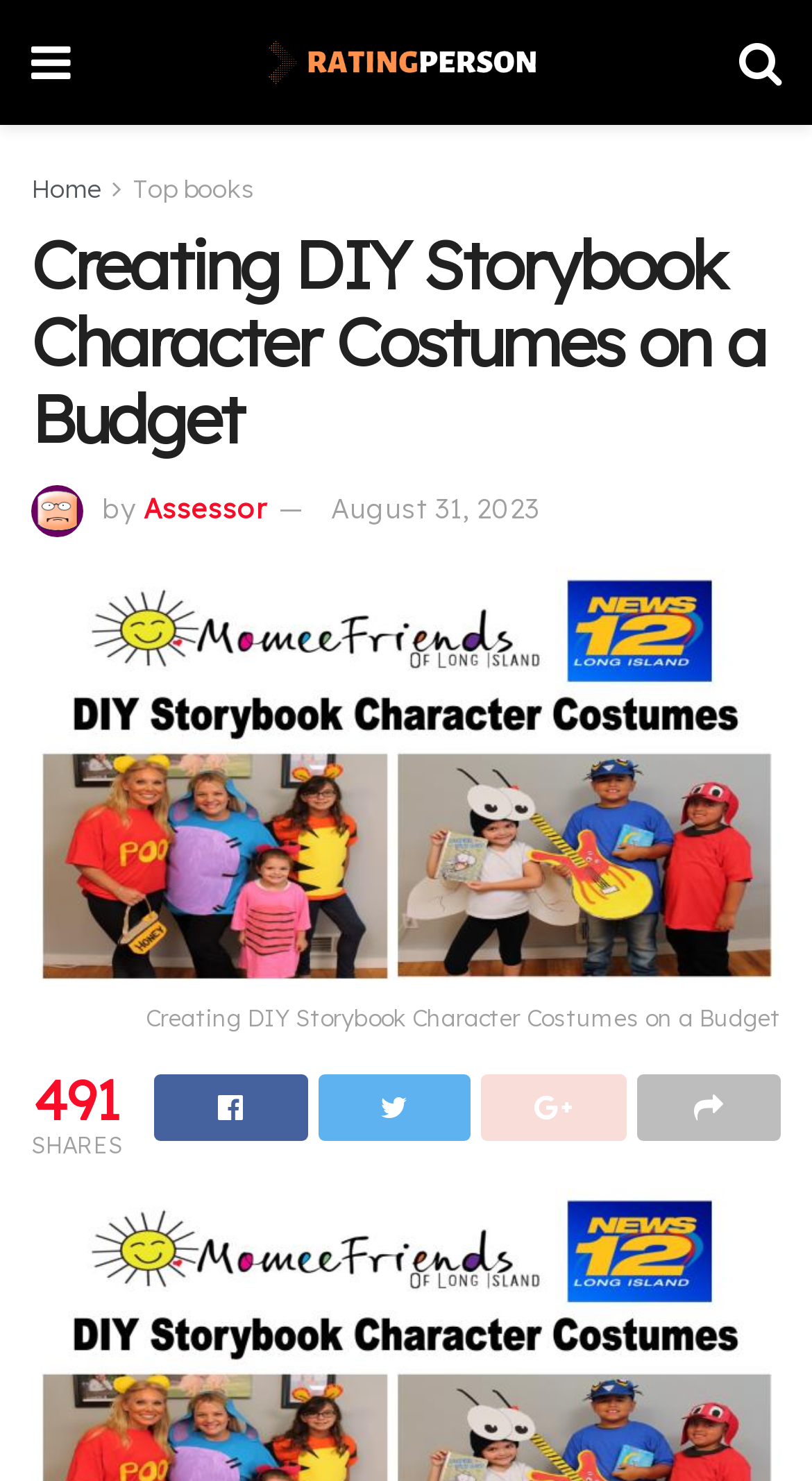Answer the question below using just one word or a short phrase: 
What is the website about?

DIY storybook character costumes